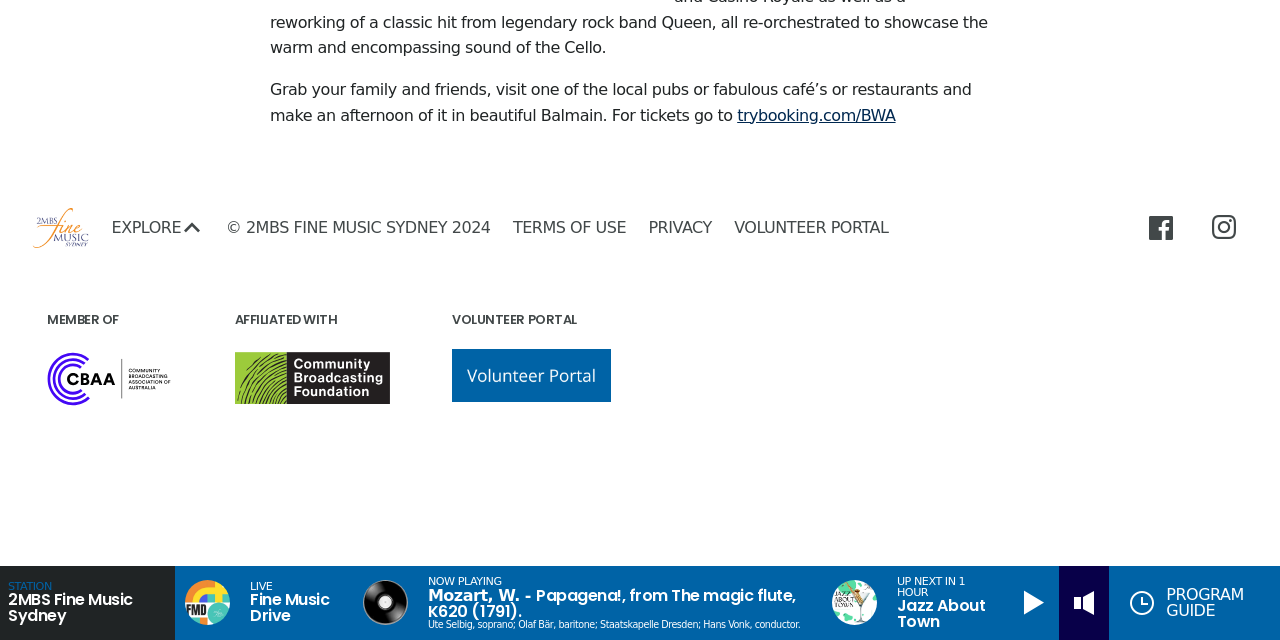Find the bounding box coordinates of the UI element according to this description: "parent_node: MEMBER OF".

[0.037, 0.563, 0.16, 0.593]